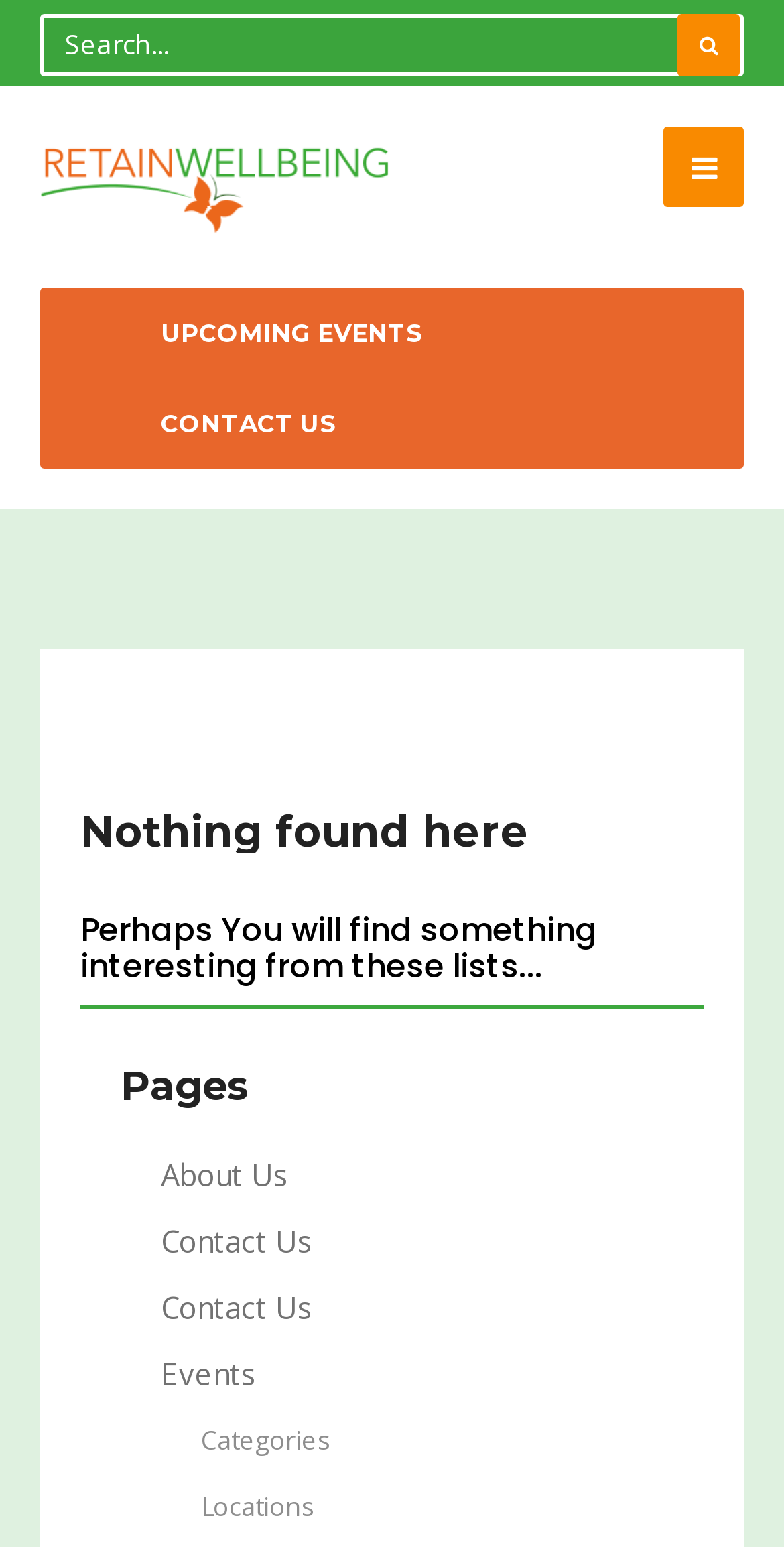Determine the bounding box coordinates of the clickable region to carry out the instruction: "contact us".

[0.051, 0.244, 0.949, 0.303]